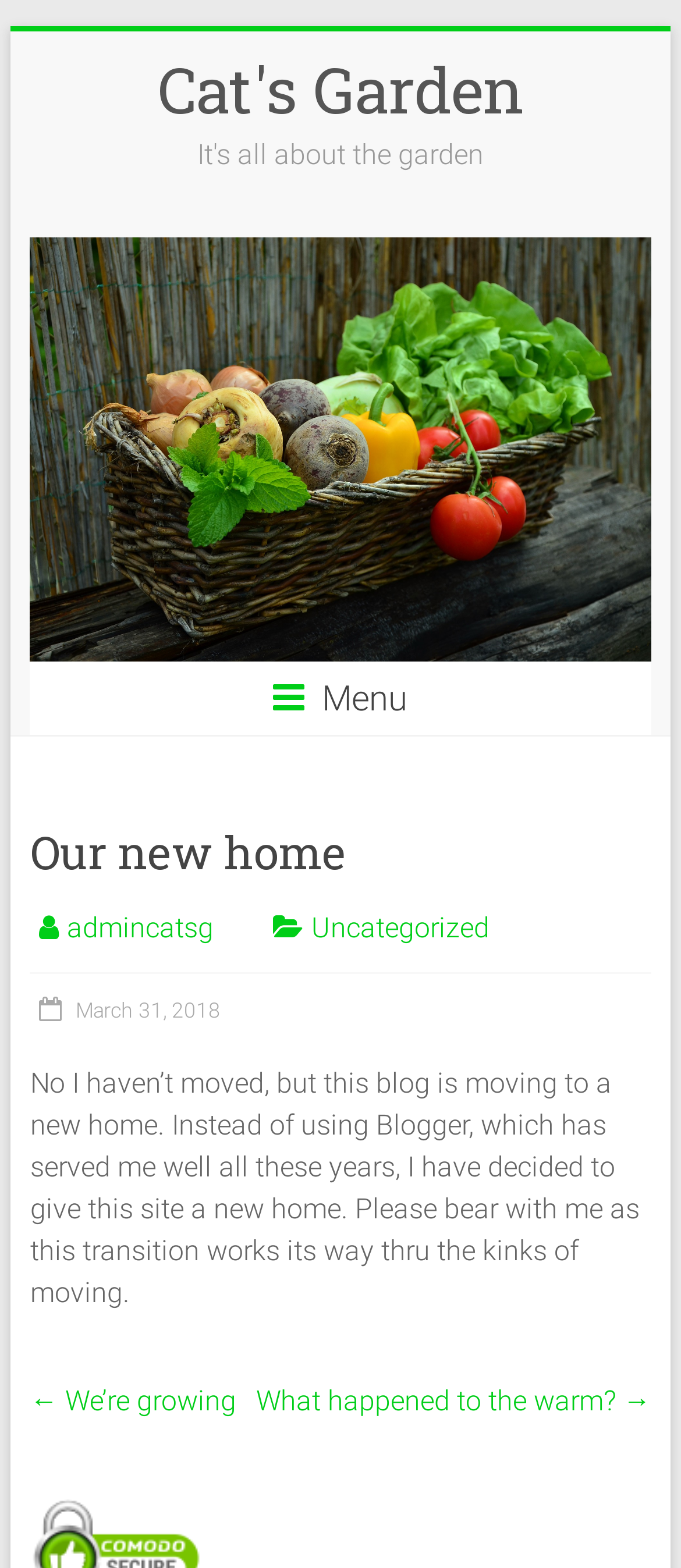Find the coordinates for the bounding box of the element with this description: "admincatsg".

[0.098, 0.581, 0.313, 0.602]